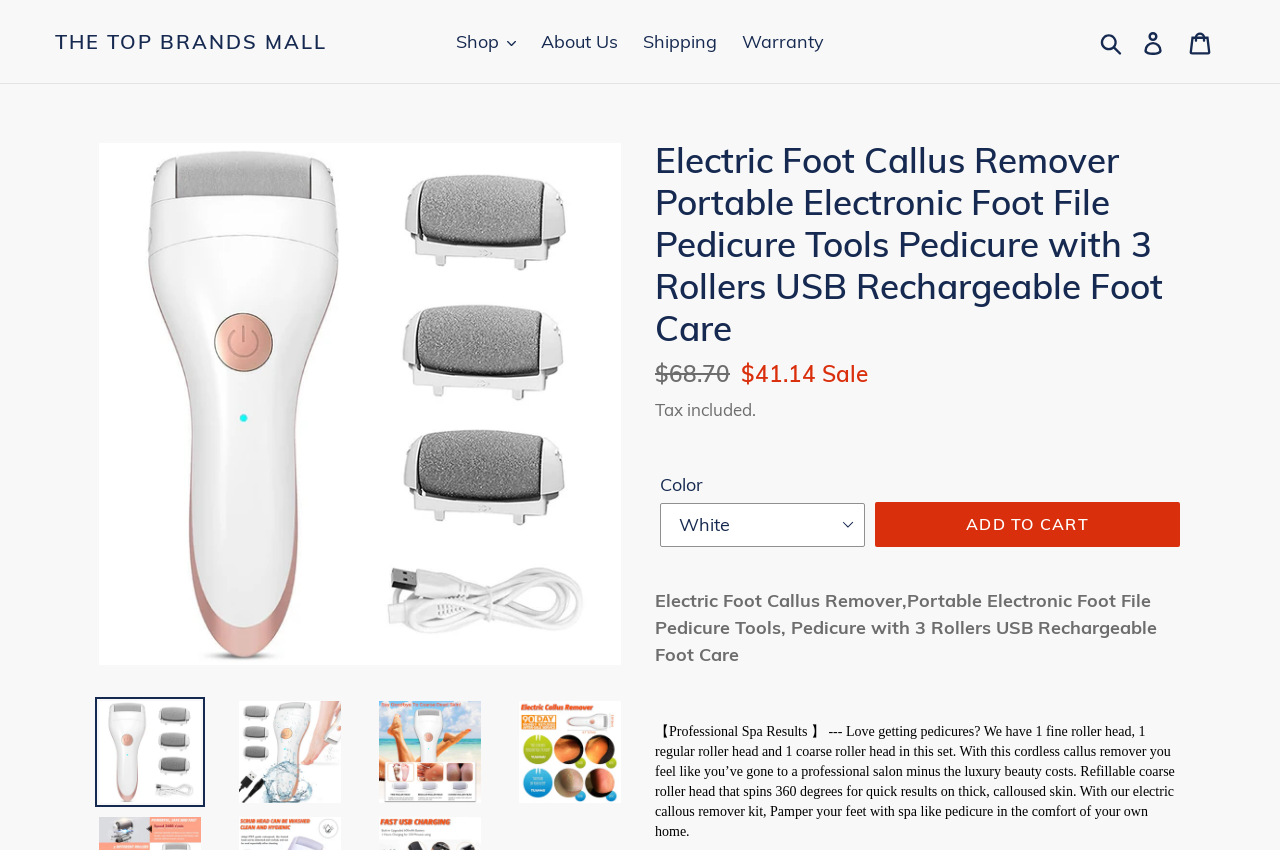Please identify the bounding box coordinates of the element that needs to be clicked to perform the following instruction: "View your cart".

[0.92, 0.021, 0.957, 0.076]